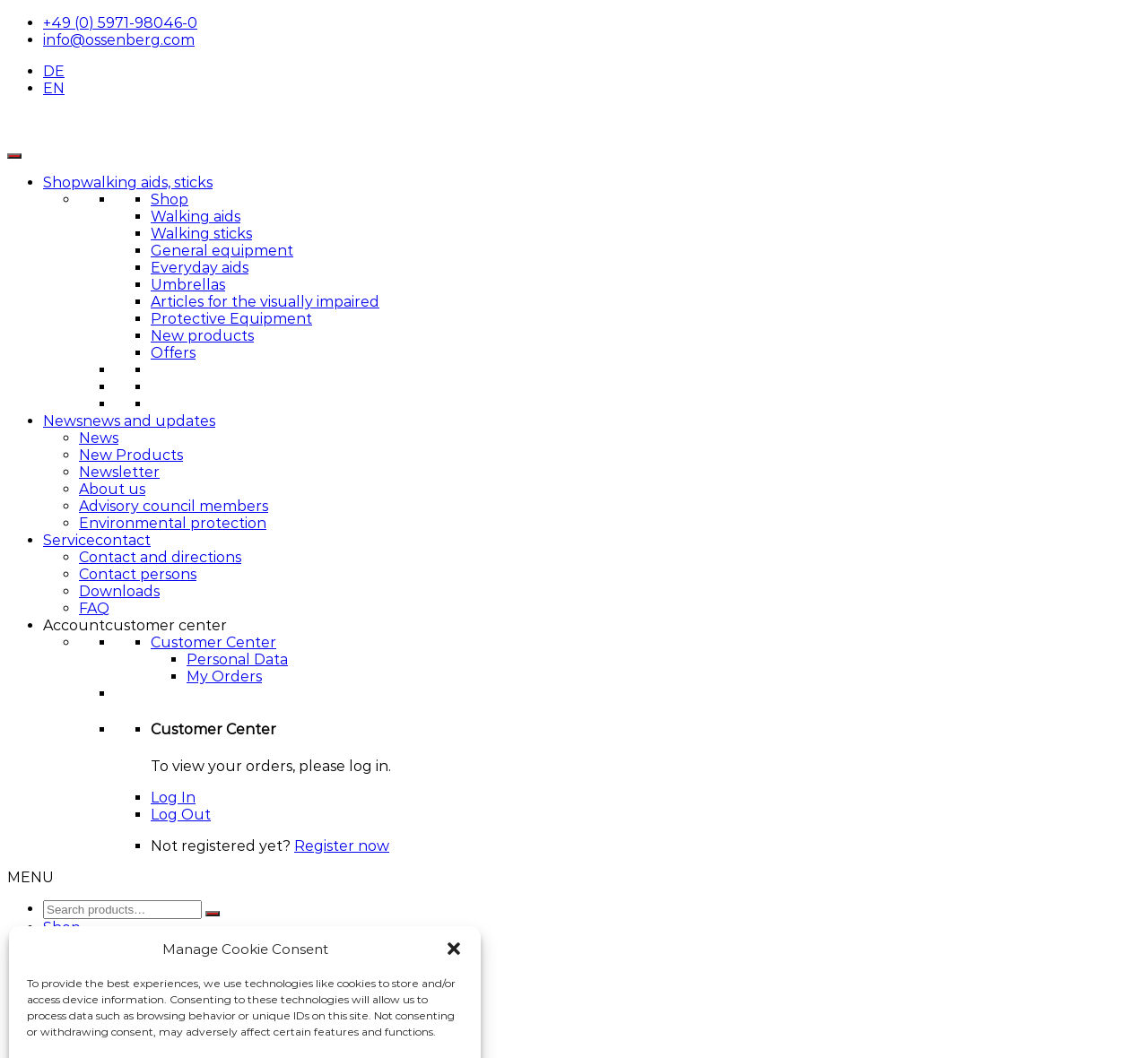Determine the bounding box coordinates of the section I need to click to execute the following instruction: "Go to the shop". Provide the coordinates as four float numbers between 0 and 1, i.e., [left, top, right, bottom].

[0.131, 0.181, 0.164, 0.197]